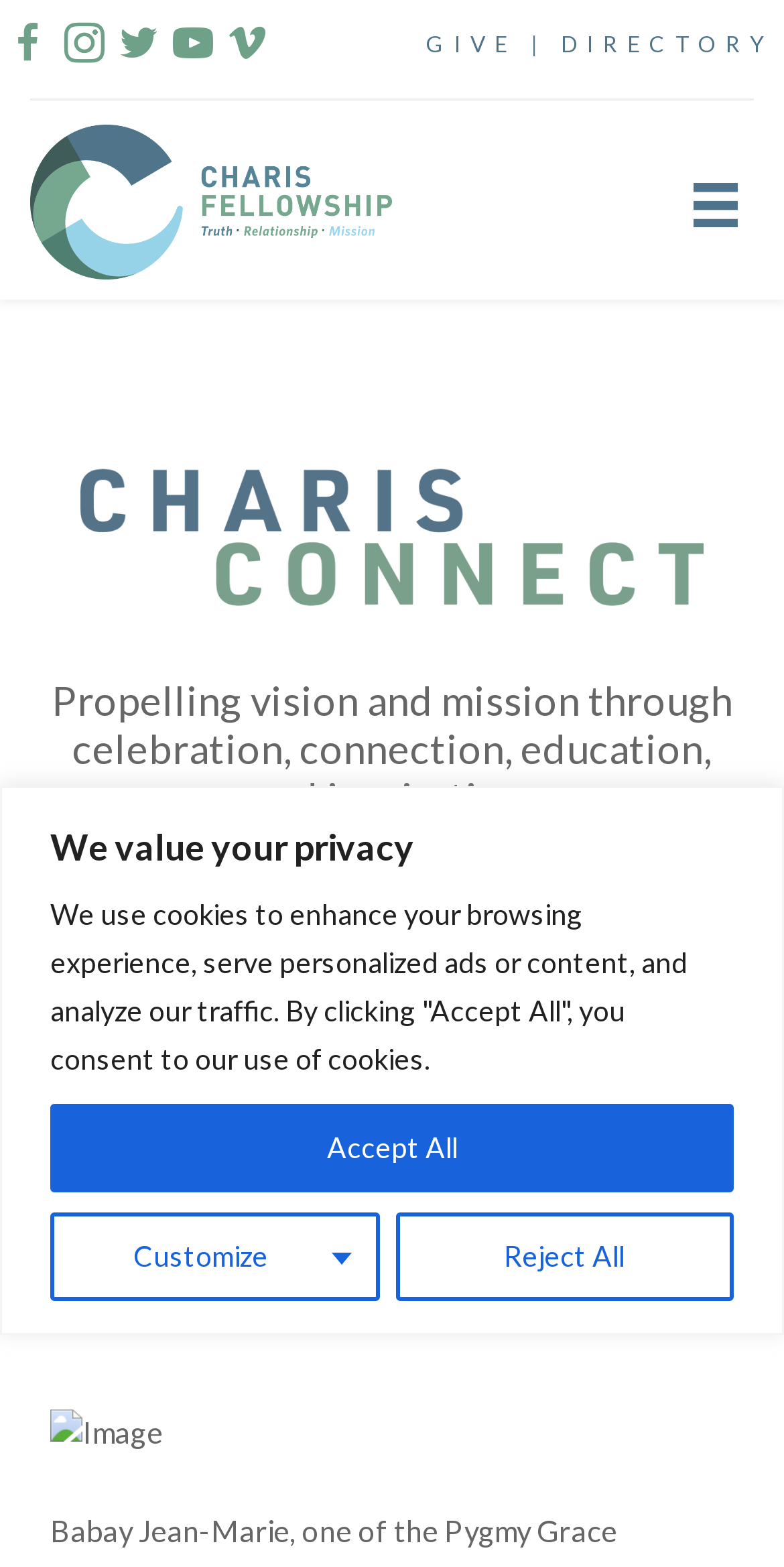Provide the bounding box coordinates for the UI element described in this sentence: "DIRECTORY". The coordinates should be four float values between 0 and 1, i.e., [left, top, right, bottom].

[0.715, 0.019, 0.987, 0.036]